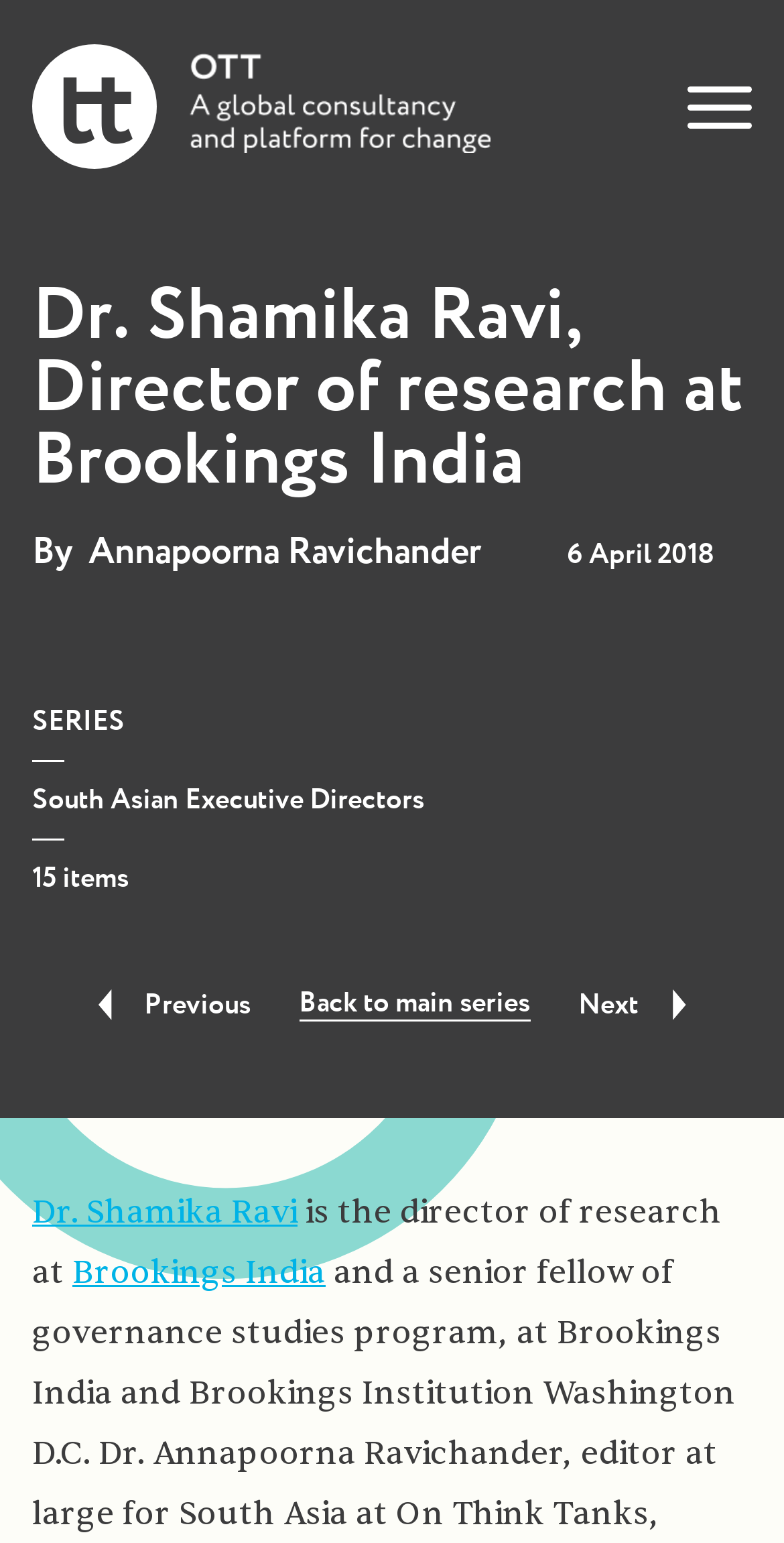Locate the bounding box for the described UI element: "Dr. Shamika Ravi". Ensure the coordinates are four float numbers between 0 and 1, formatted as [left, top, right, bottom].

[0.041, 0.773, 0.379, 0.799]